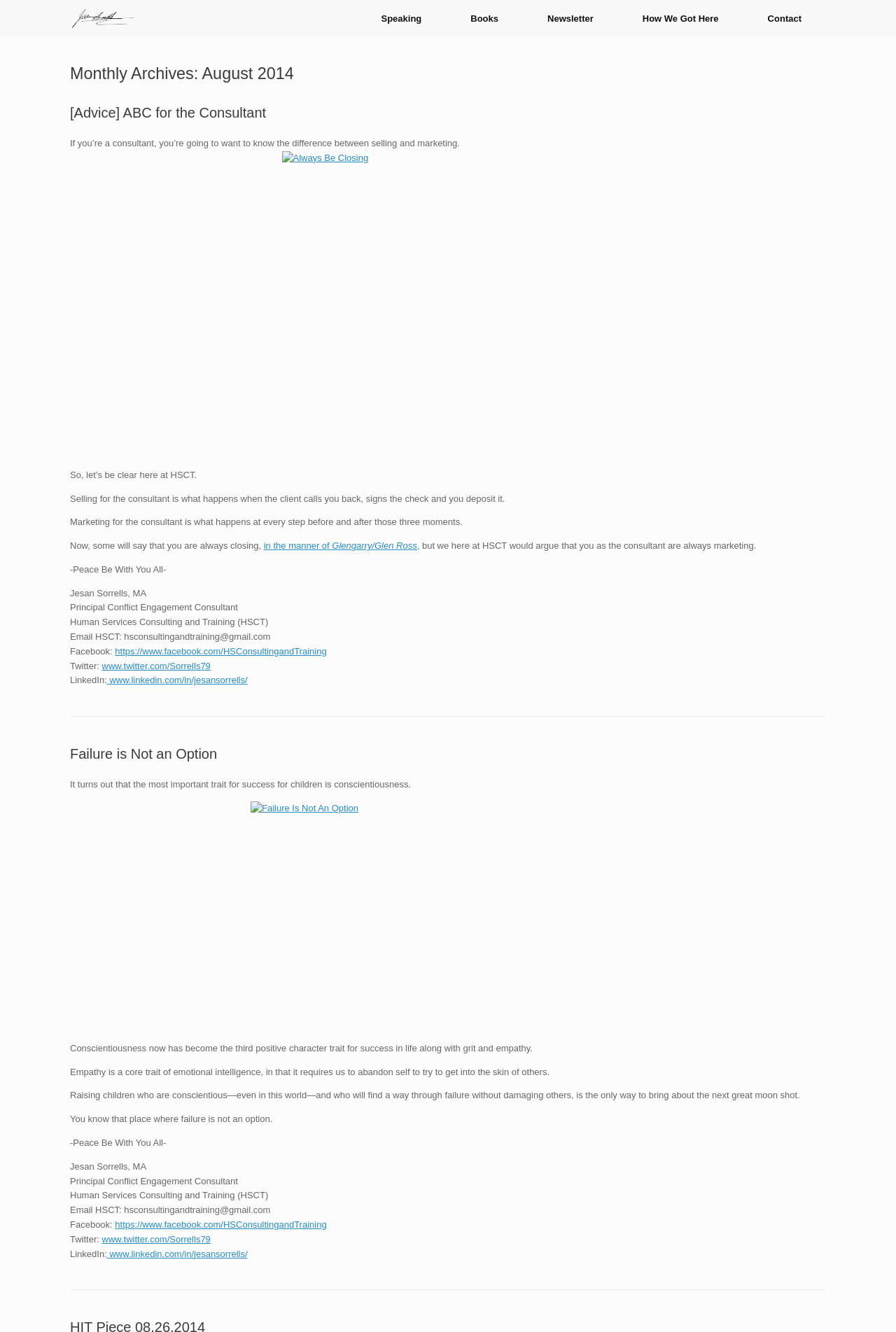What is the topic of the second article?
Observe the image and answer the question with a one-word or short phrase response.

Failure is Not an Option